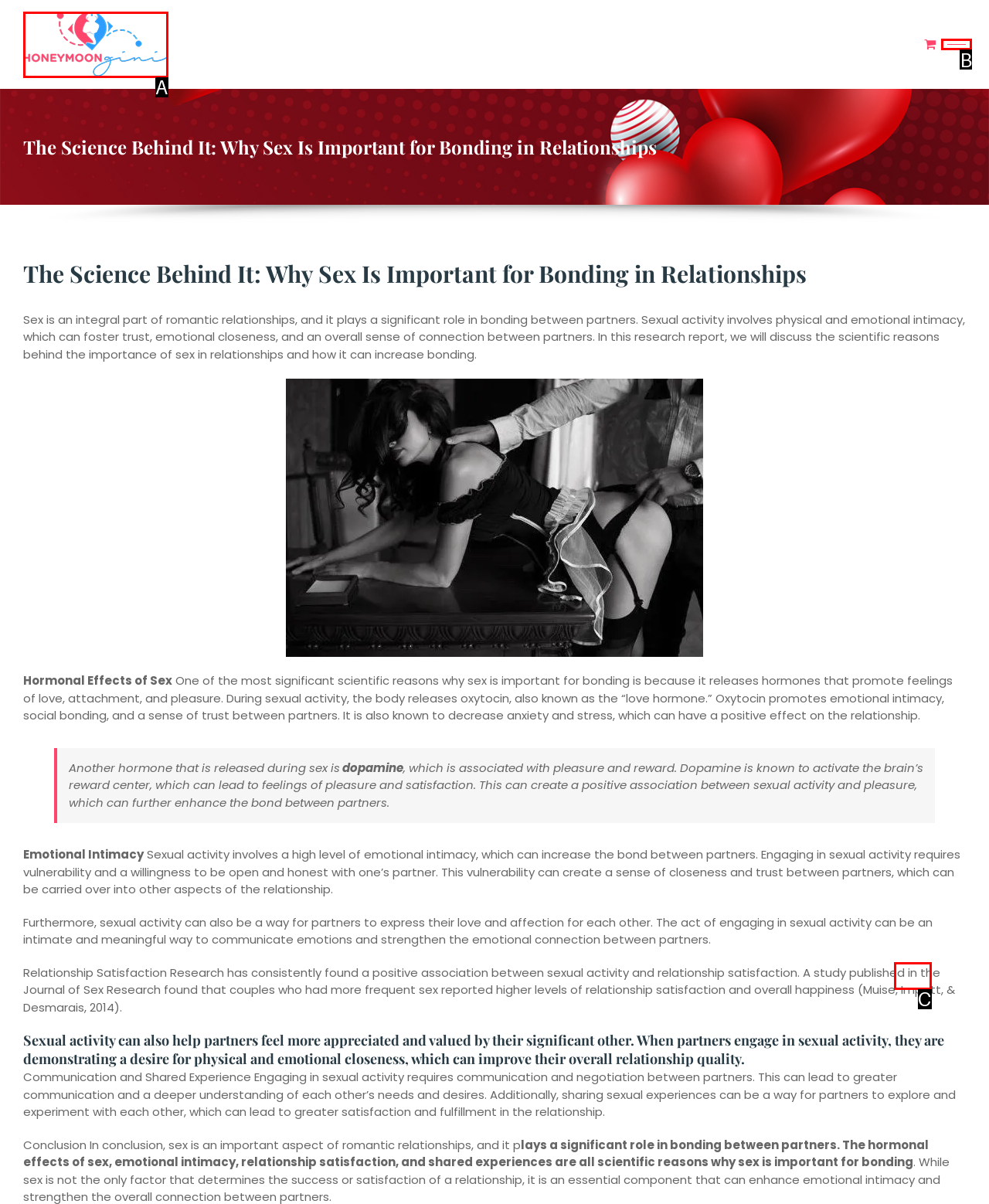Find the HTML element that corresponds to the description: aria-label="Toggle Menu". Indicate your selection by the letter of the appropriate option.

B